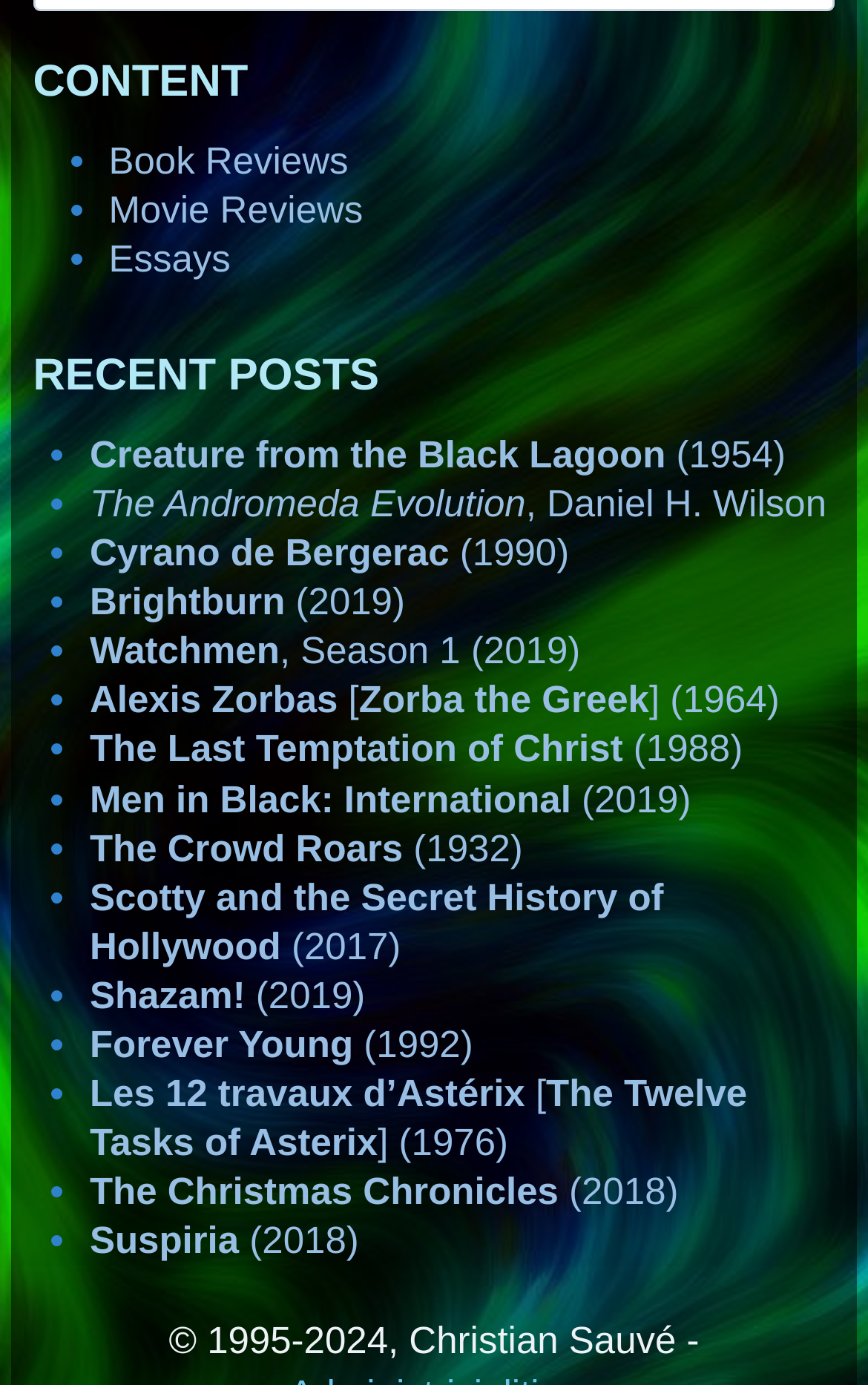Respond with a single word or phrase:
What is the title of the first recent post?

Creature from the Black Lagoon (1954)